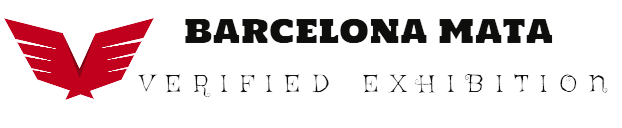Describe all the elements in the image extensively.

This image features the logo for "Barcelona Mata," set within a striking design that incorporates red wings, symbolizing energy and dynamism. The logo's bold typography prominently displays the name "BARCELONA MATA" in large, uppercase letters, conveying a sense of authority and professionalism. Below this, the phrase "VERIFIED EXHIBITION" is presented in a more delicate, artistic font, suggesting an official endorsement or recognition of the exhibition's credibility. The overall design blends contemporary aesthetics with a touch of elegance, making it visually appealing and effective in establishing brand identity.